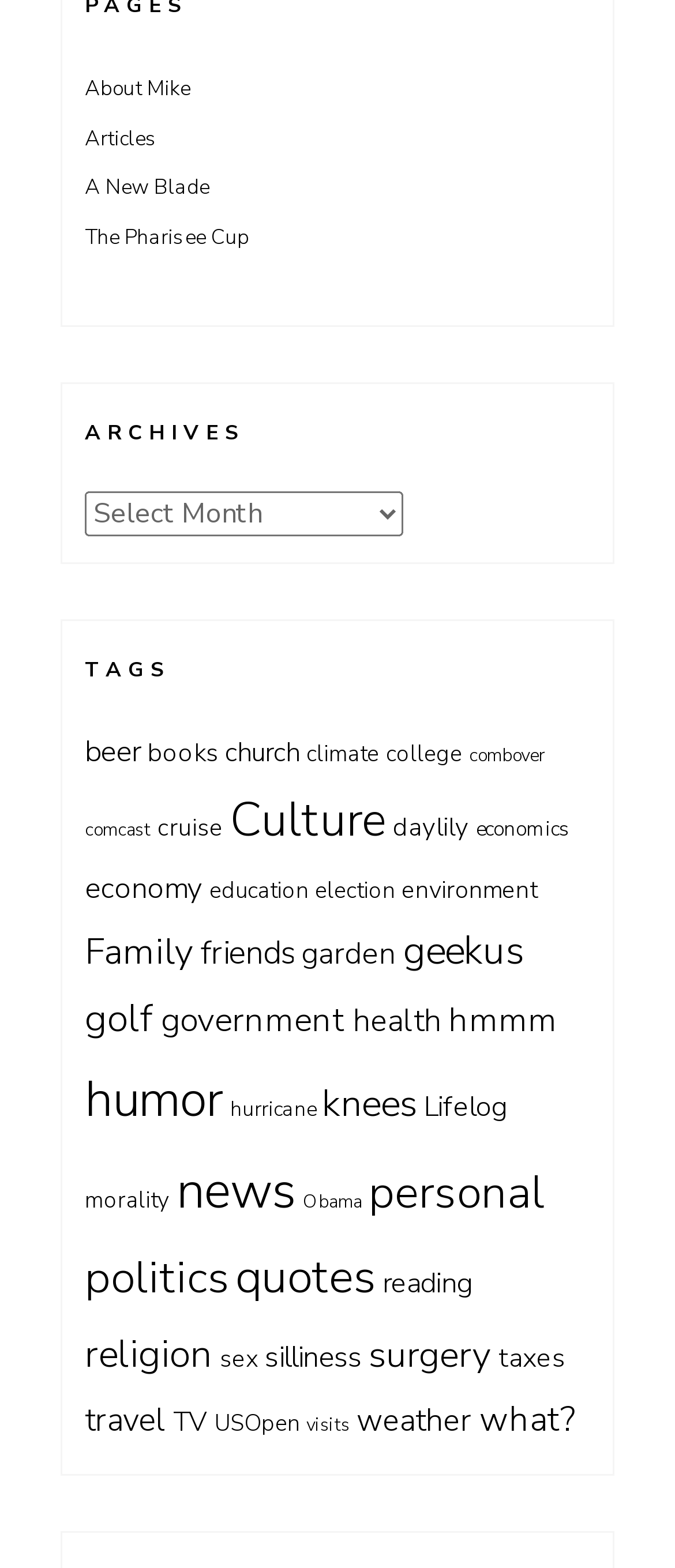Locate the UI element described by golf in the provided webpage screenshot. Return the bounding box coordinates in the format (top-left x, top-left y, bottom-right x, bottom-right y), ensuring all values are between 0 and 1.

[0.126, 0.634, 0.228, 0.667]